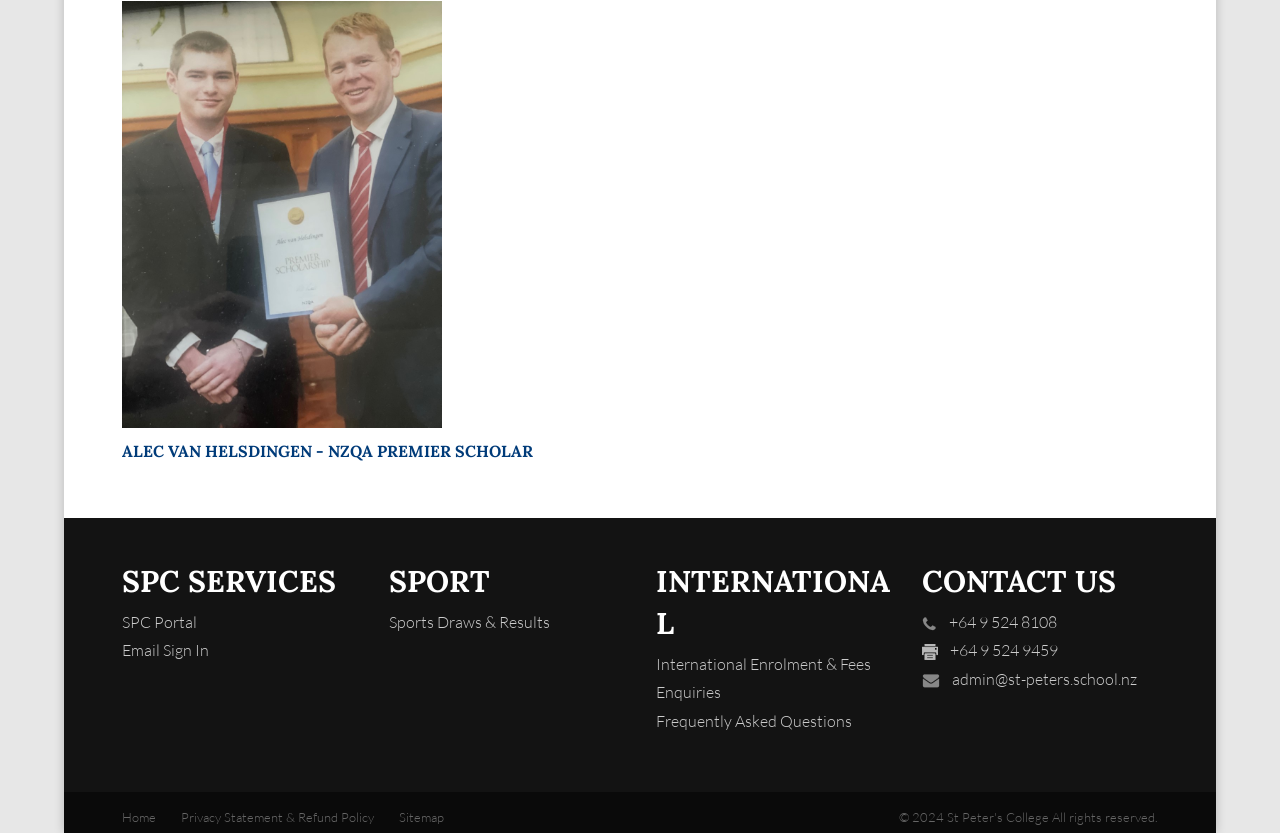What is the name of the NZQA Premier Scholar?
Please ensure your answer is as detailed and informative as possible.

The answer can be found by looking at the image and heading elements at the top of the webpage, which both contain the name 'Alec Van Helsdingen'.